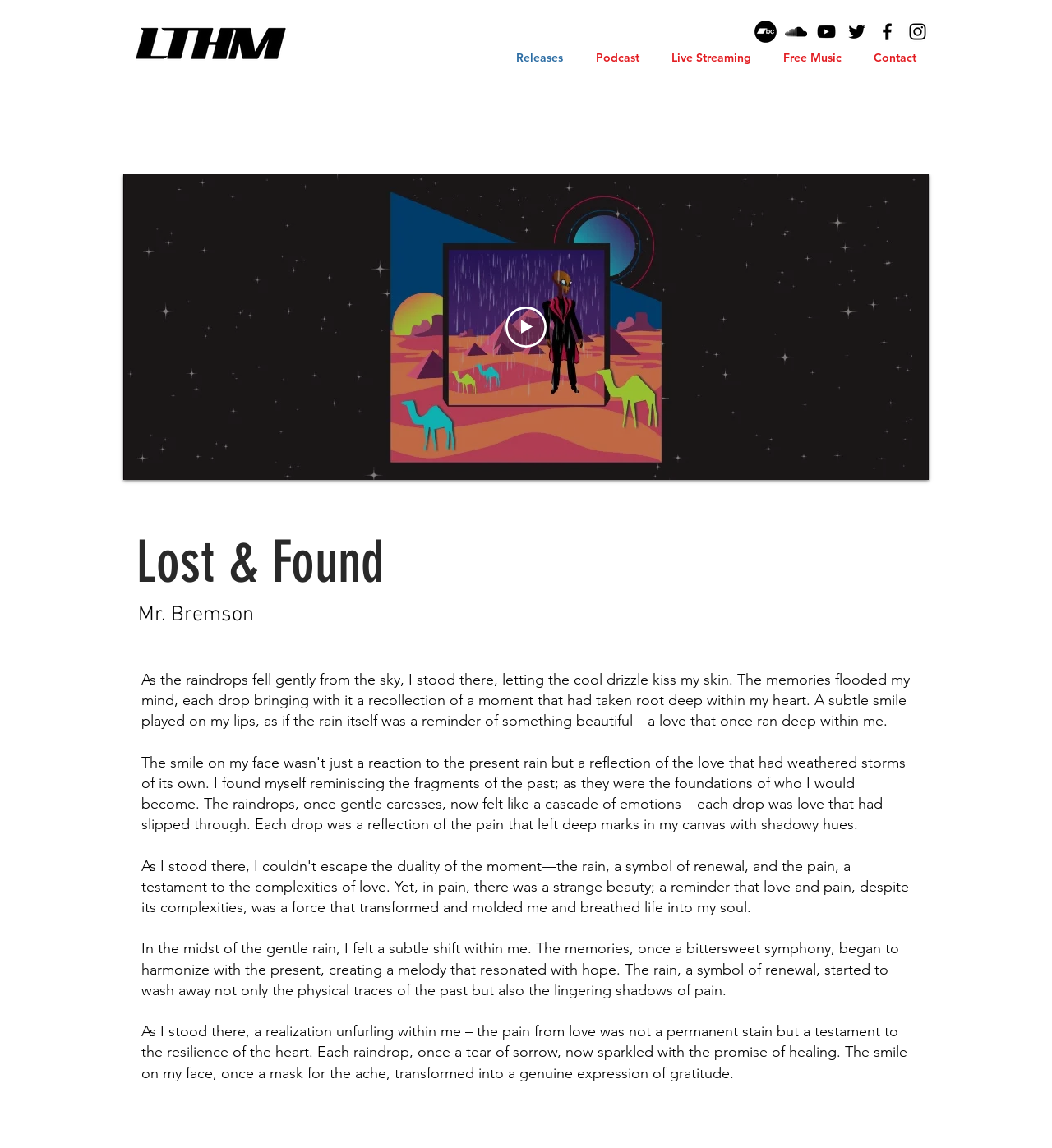Analyze and describe the webpage in a detailed narrative.

The webpage is about Mr. Bremson's latest minimal tech tracks, "Lost & Found", released on LTHM. At the top left, there is a small image. On the top right, there is a social bar with five links to different social media platforms, including Bandcamp, SoundCloud, YouTube, Twitter, and Facebook, each represented by a black icon.

Below the social bar, there is a navigation menu with five links: "Releases", "Podcast", "Live Streaming", "Free Music", and "Contact". 

The main content of the webpage is a video player that takes up most of the screen, with a play button in the middle. Above the video player, there are two headings, "Lost & Found" and "Mr. Bremson". 

Below the video player, there are three paragraphs of text. The first paragraph describes a scene of rain and memories, with a subtle smile on the narrator's lips. The second paragraph is a continuation of the first, describing the memories harmonizing with the present and the rain symbolizing renewal. The third paragraph is a reflection on the pain of love and the heart's resilience, with the smile transforming into a genuine expression of gratitude.